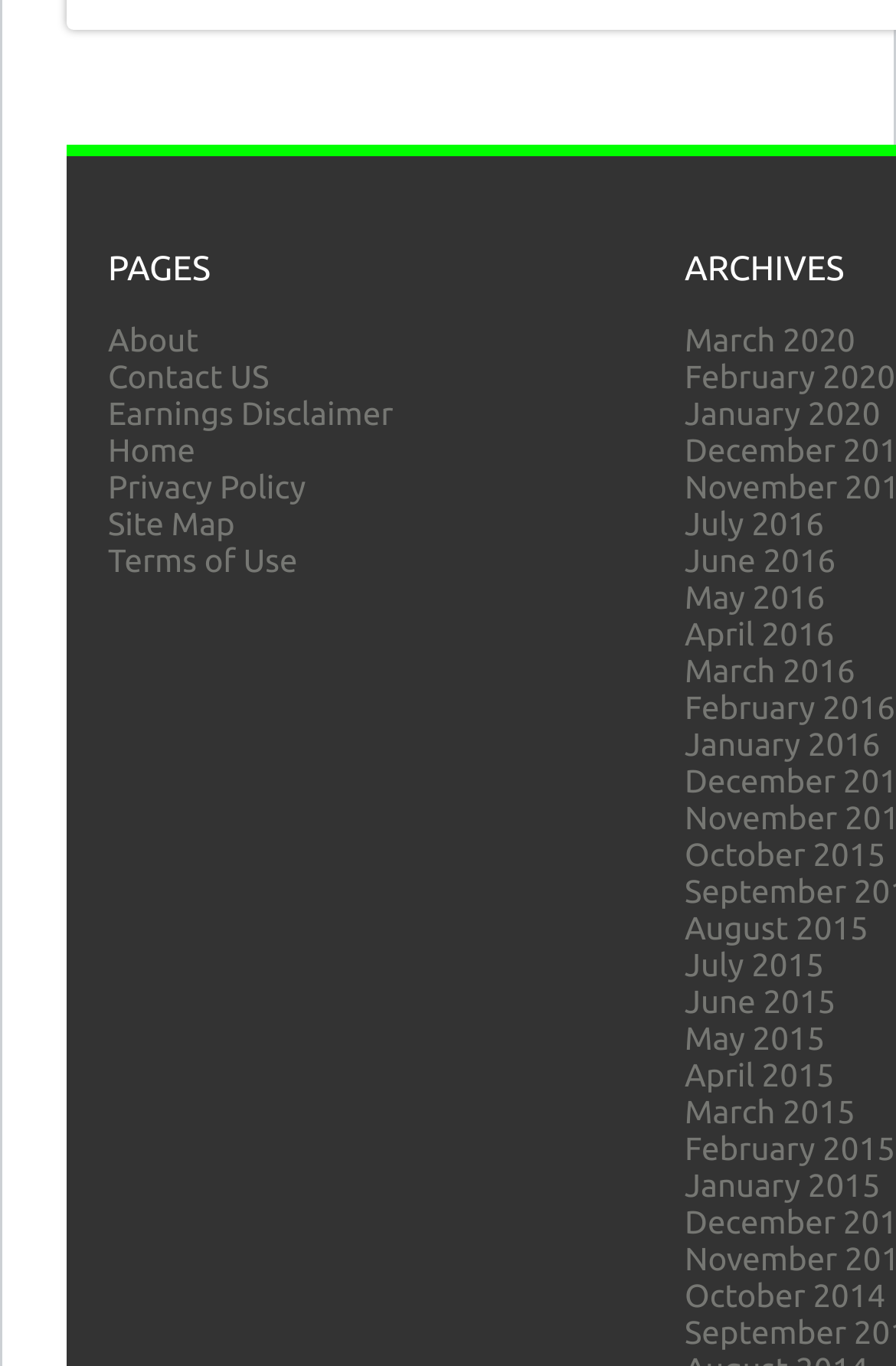Identify and provide the bounding box for the element described by: "August 2015".

[0.764, 0.666, 0.969, 0.693]